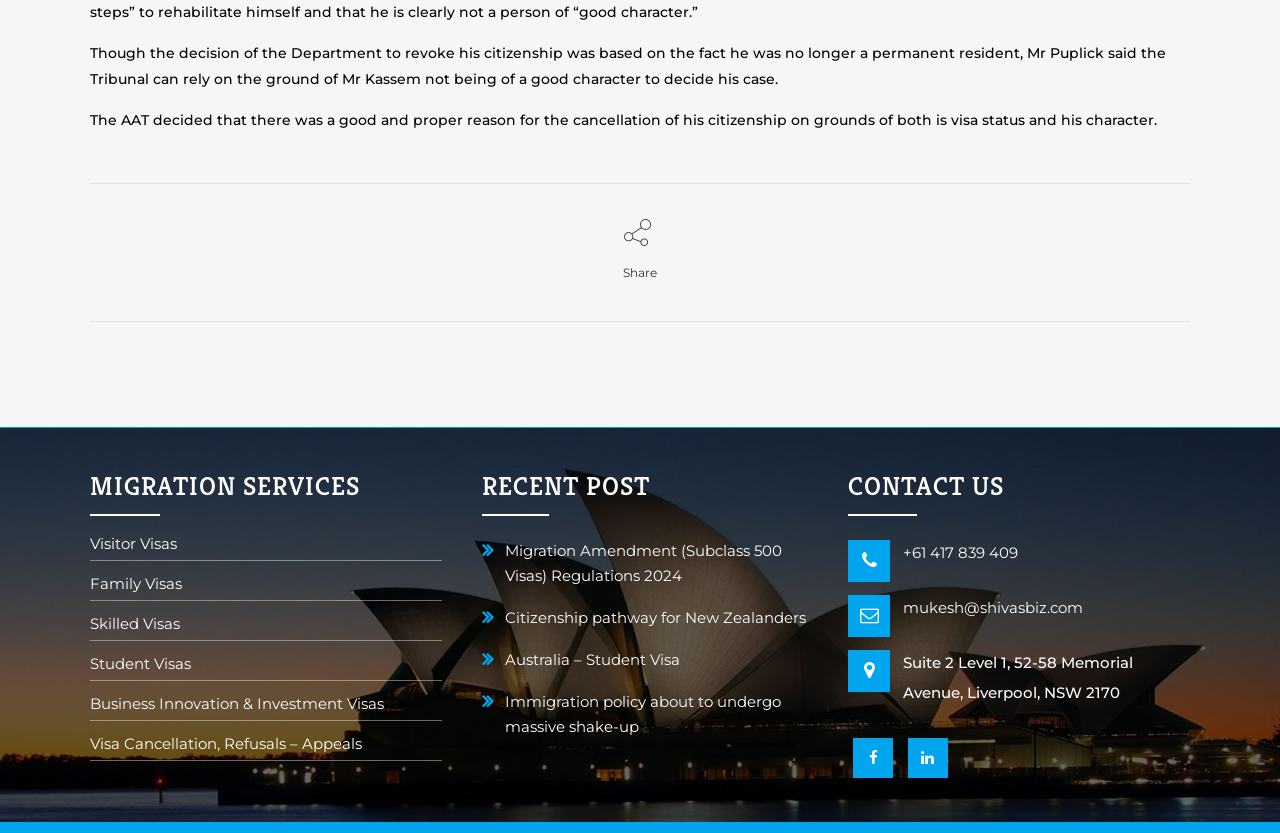Kindly provide the bounding box coordinates of the section you need to click on to fulfill the given instruction: "Share the article".

[0.487, 0.263, 0.513, 0.336]